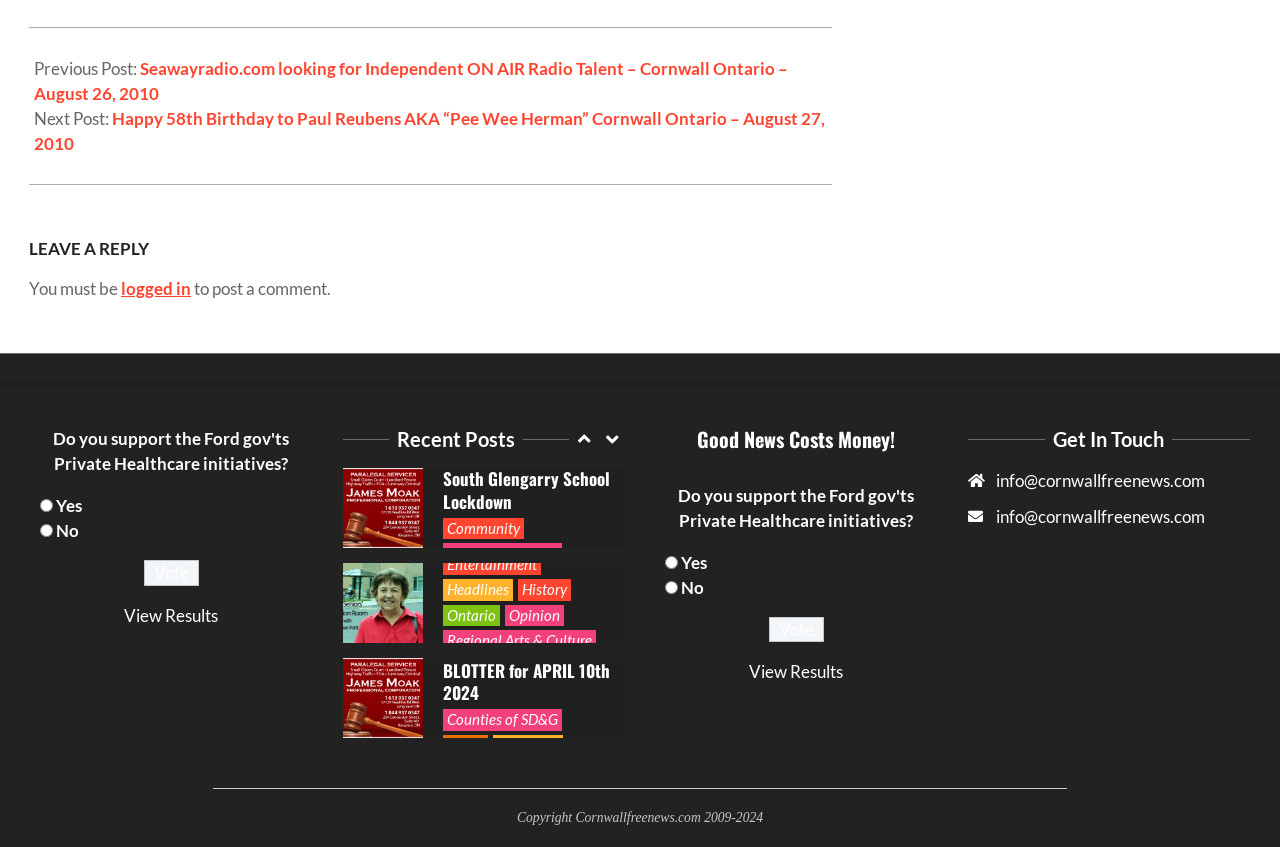Locate the bounding box coordinates of the area you need to click to fulfill this instruction: 'Click on the 'View Results' link'. The coordinates must be in the form of four float numbers ranging from 0 to 1: [left, top, right, bottom].

[0.097, 0.714, 0.171, 0.739]